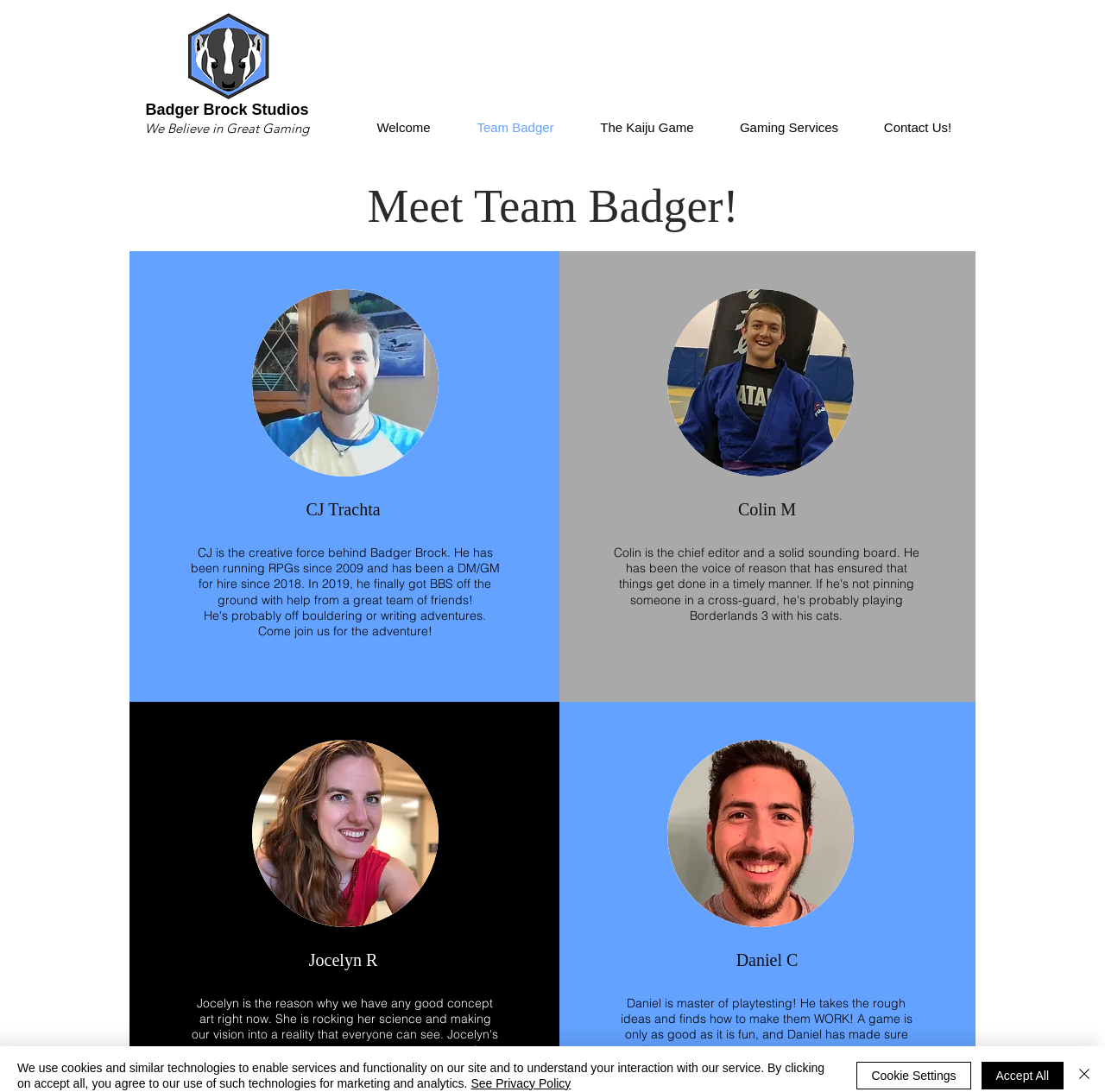Please identify the bounding box coordinates of the clickable element to fulfill the following instruction: "Read the privacy policy". The coordinates should be four float numbers between 0 and 1, i.e., [left, top, right, bottom].

[0.426, 0.986, 0.517, 0.998]